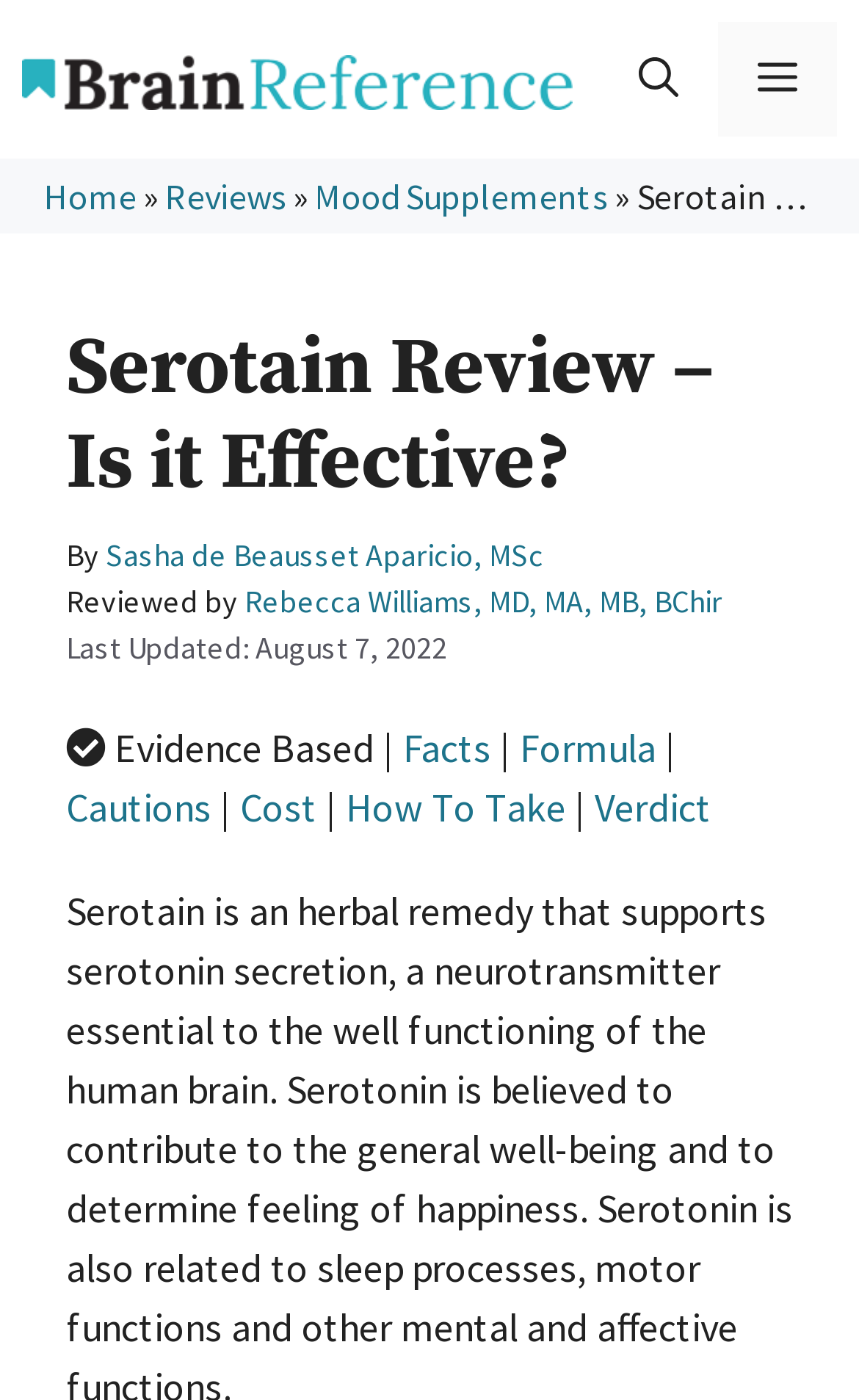Extract the main title from the webpage.

Serotain Review – Is it Effective?